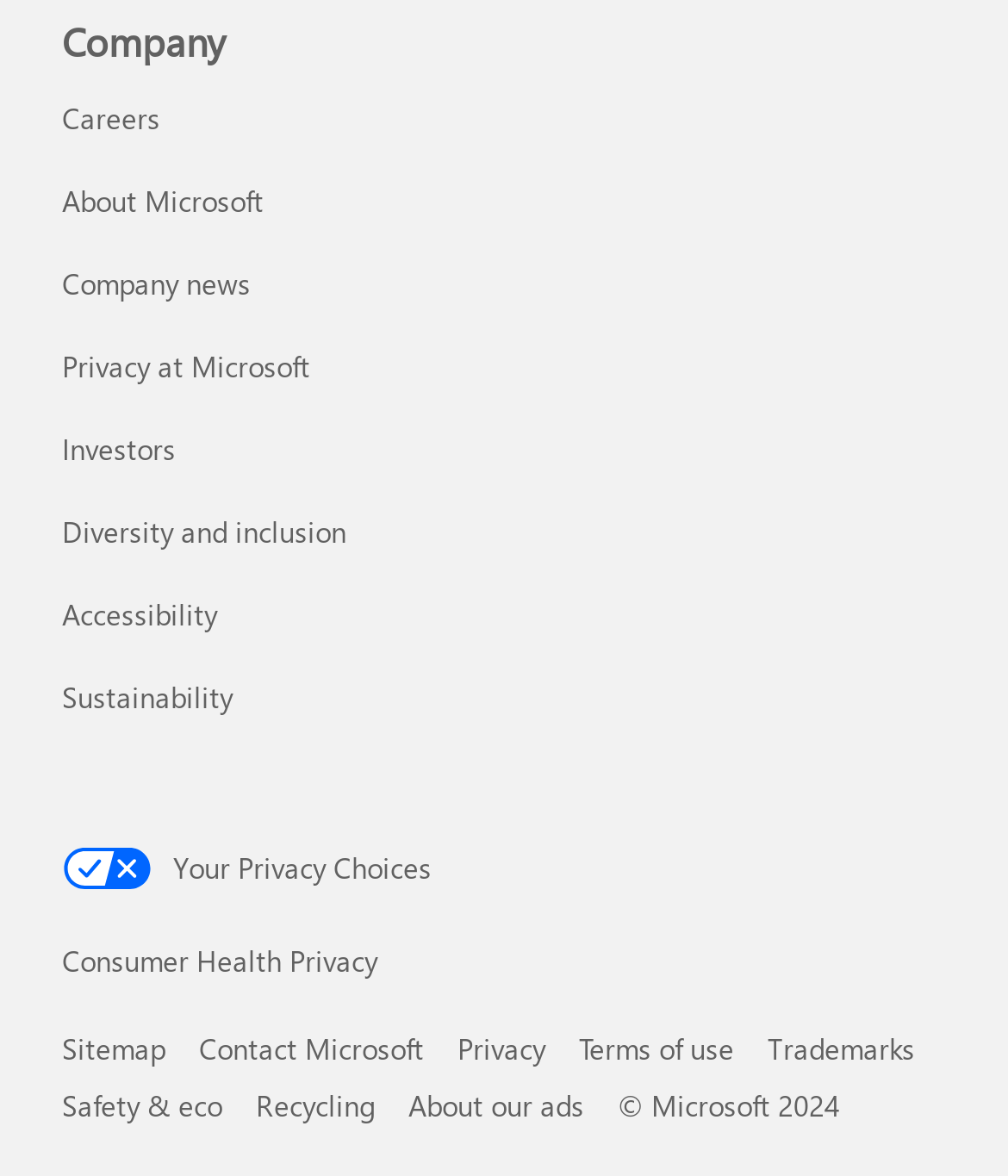Pinpoint the bounding box coordinates of the element that must be clicked to accomplish the following instruction: "Go to Companies page". The coordinates should be in the format of four float numbers between 0 and 1, i.e., [left, top, right, bottom].

None